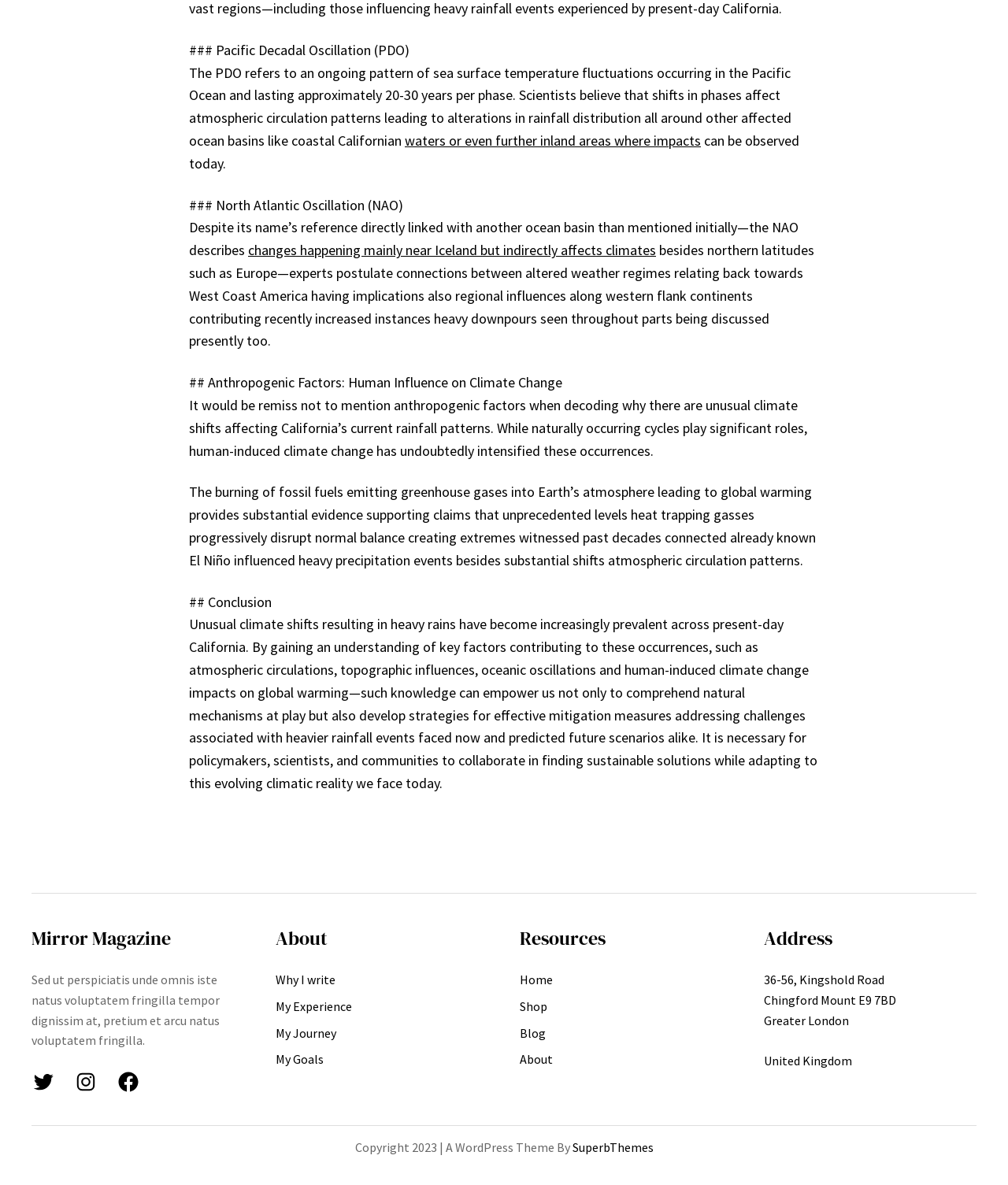Please determine the bounding box coordinates for the element with the description: "Why I write".

[0.273, 0.819, 0.333, 0.836]